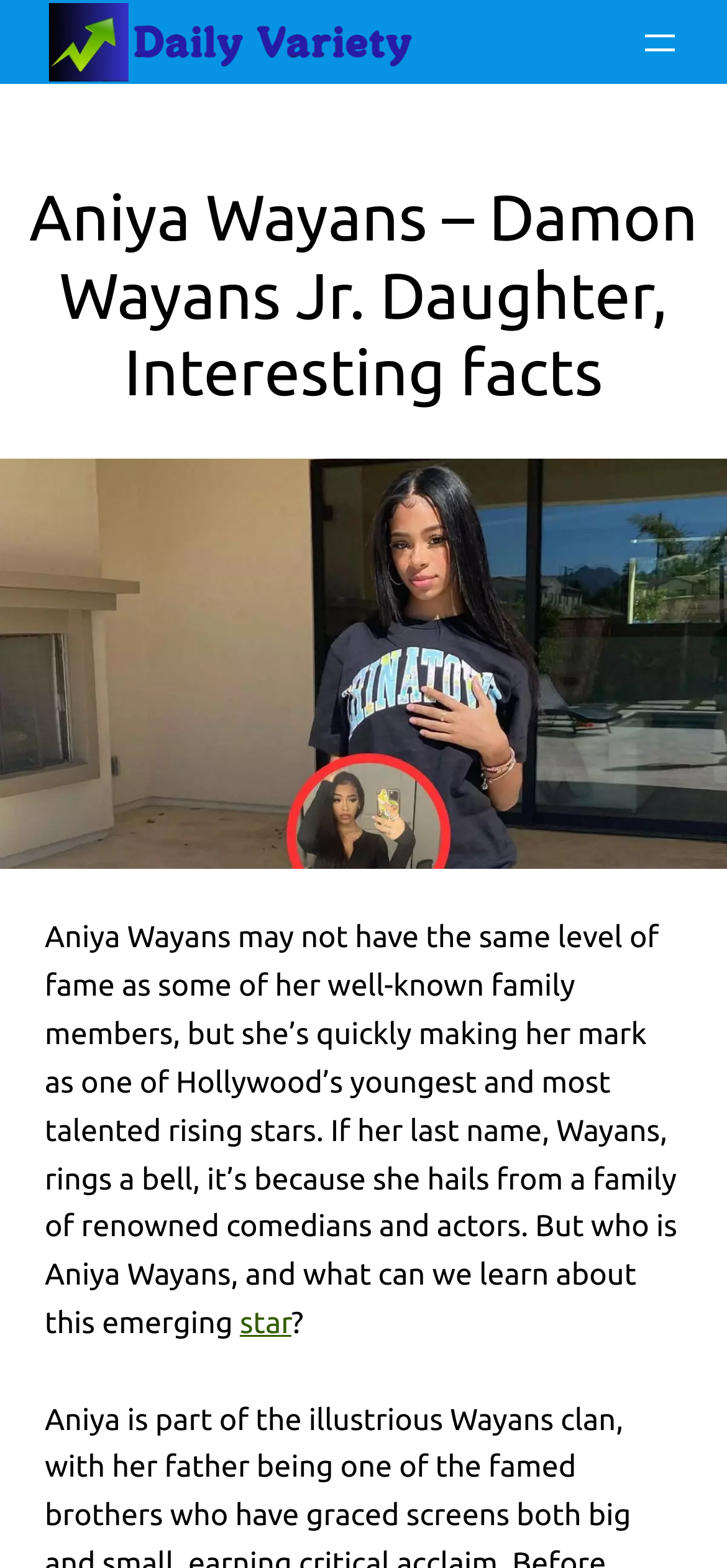Locate the primary heading on the webpage and return its text.

Aniya Wayans – Damon Wayans Jr. Daughter, Interesting facts